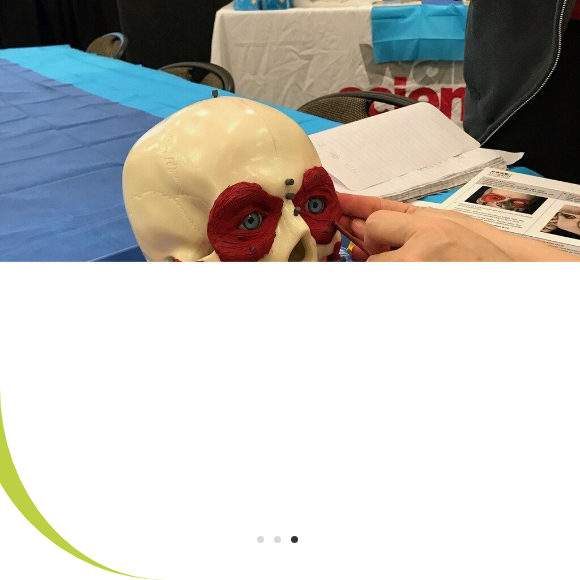Please examine the image and answer the question with a detailed explanation:
What is the likely setting of this interaction?

The presence of a hand pointing towards the skull model, the blue and white tablecloths in the background, and the materials for learning laid out in front suggest a professional or instructional setting, likely a laboratory or educational environment.